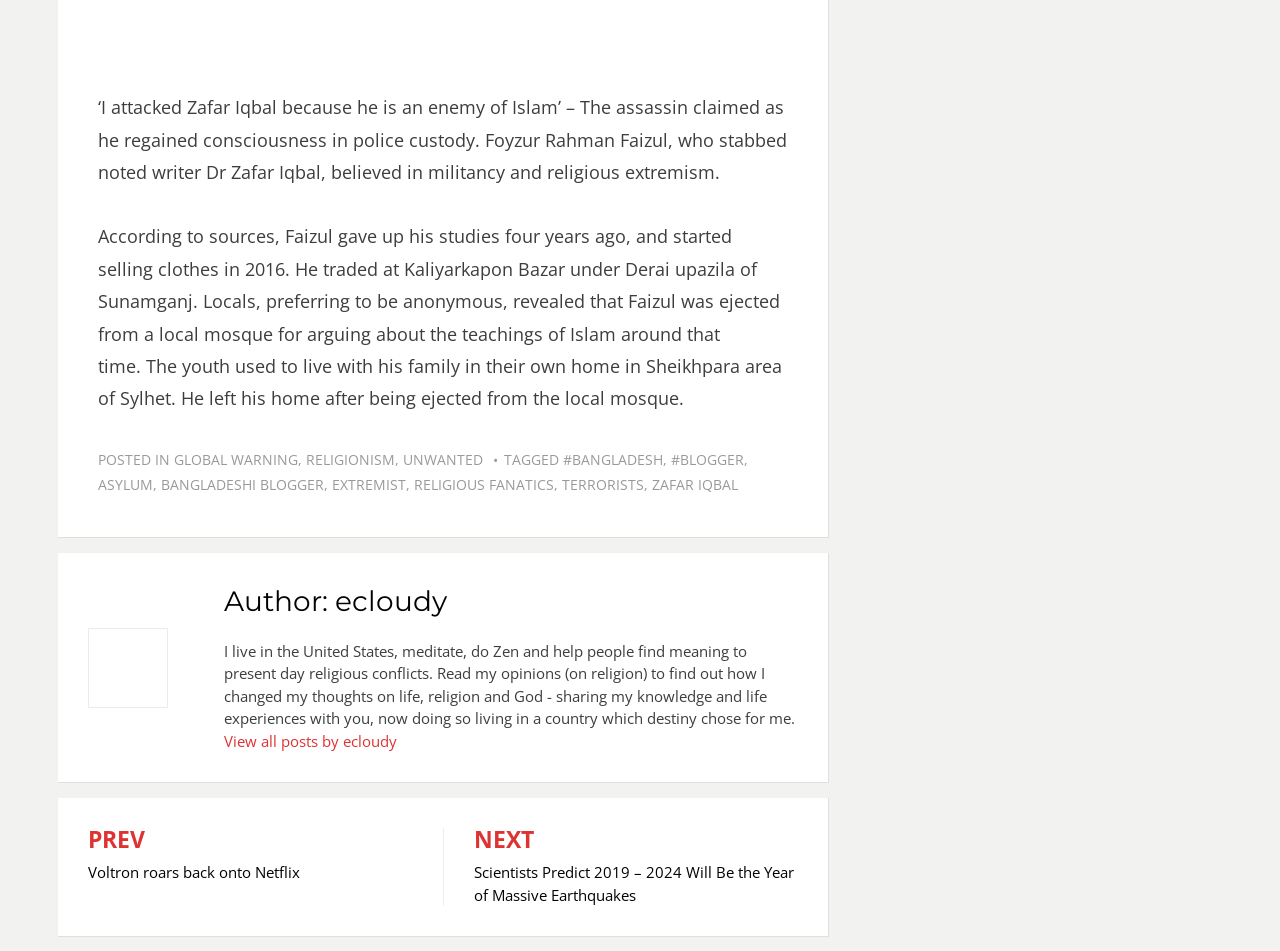Determine the bounding box for the described UI element: "bangladeshi blogger".

[0.125, 0.499, 0.253, 0.519]